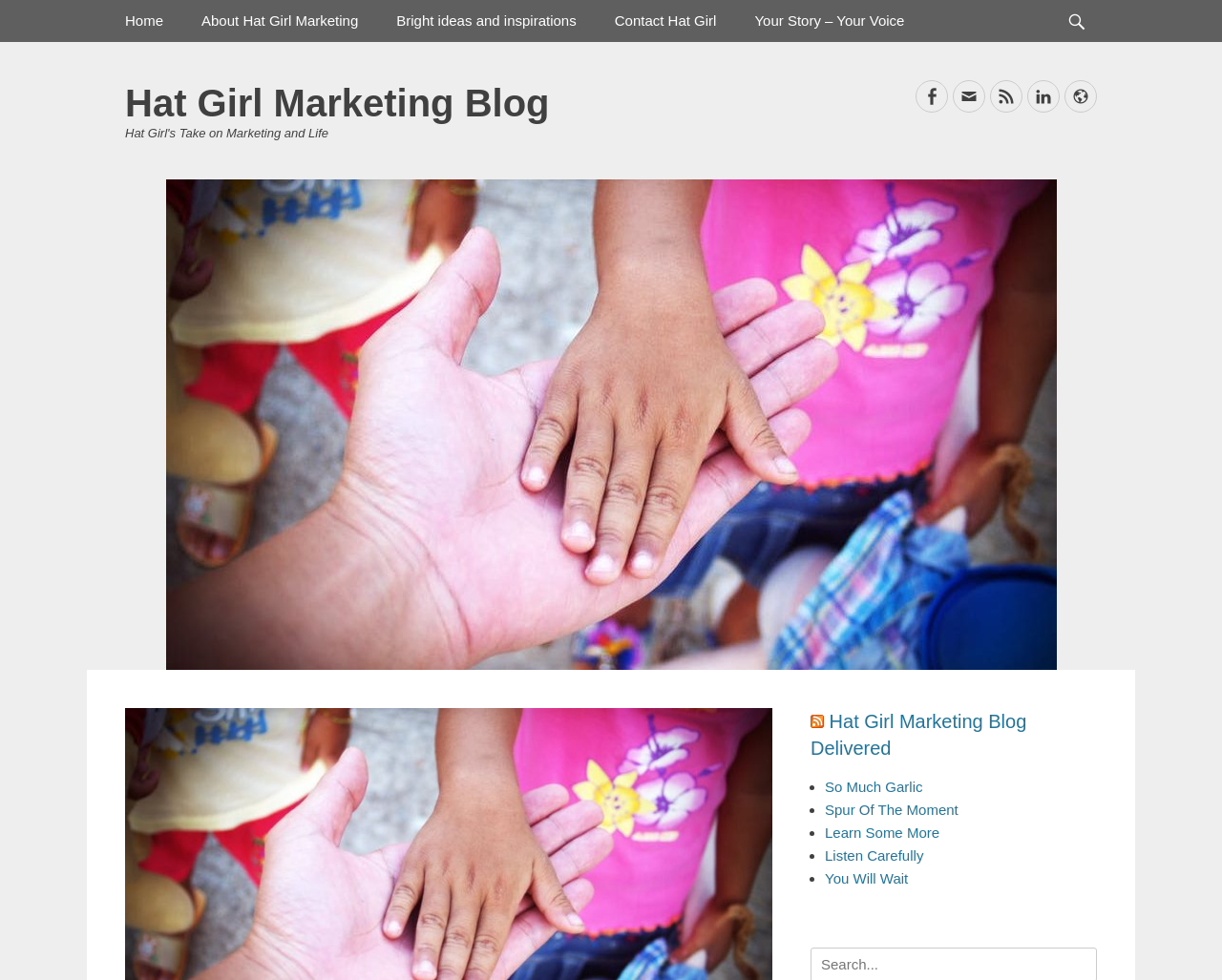How many social media links are present?
Refer to the screenshot and answer in one word or phrase.

5